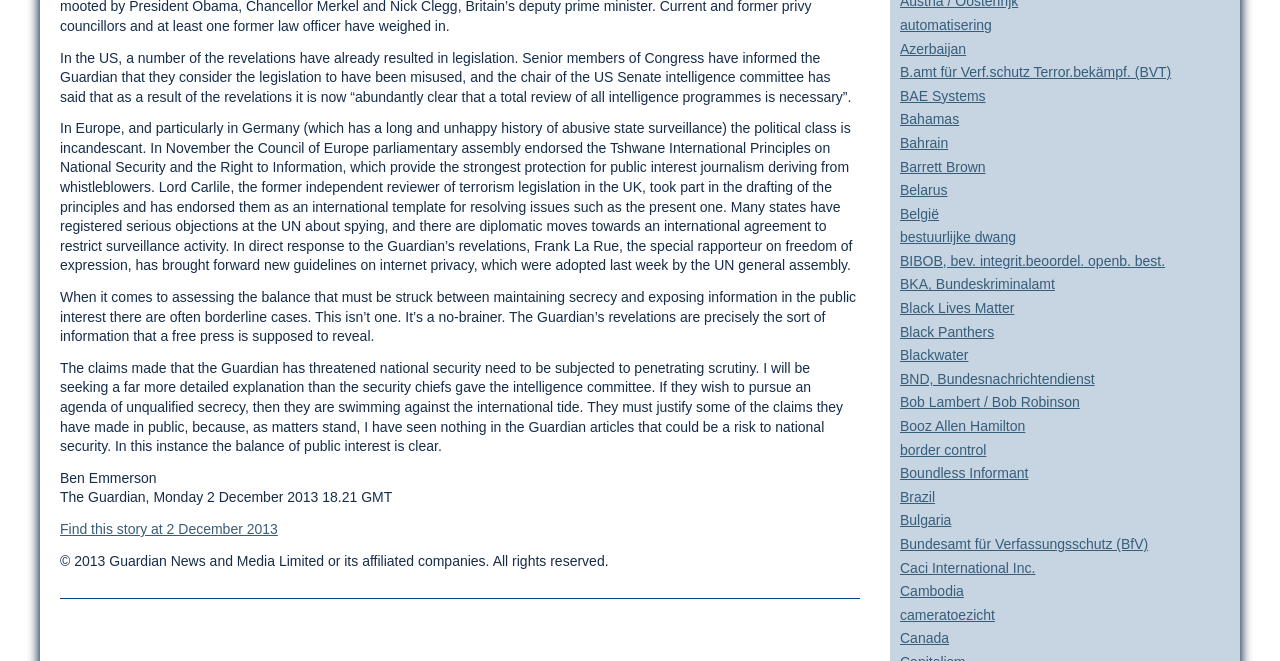Bounding box coordinates should be provided in the format (top-left x, top-left y, bottom-right x, bottom-right y) with all values between 0 and 1. Identify the bounding box for this UI element: Bundesamt für Verfassungsschutz (BfV)

[0.703, 0.811, 0.897, 0.835]